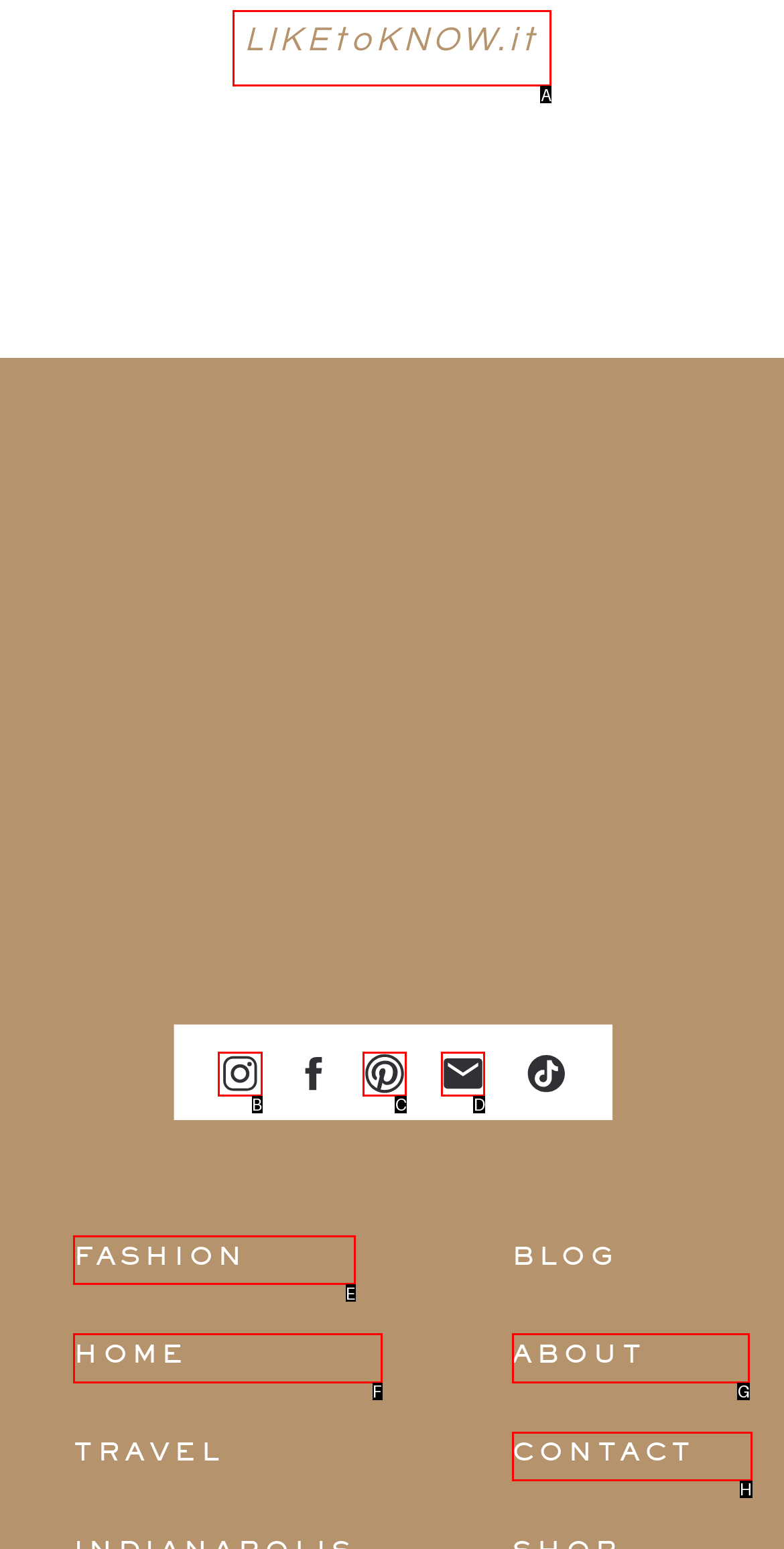Select the HTML element that fits the following description: Contact
Provide the letter of the matching option.

H